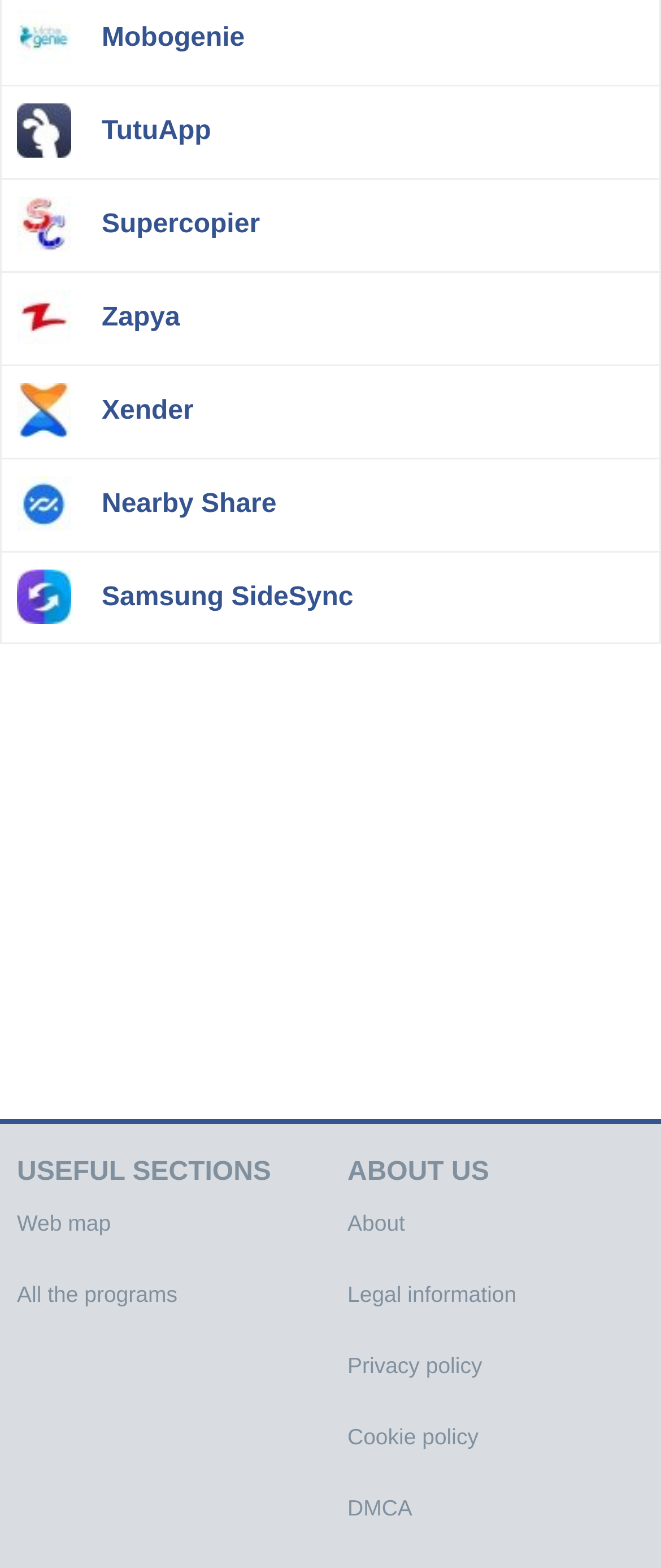Please examine the image and provide a detailed answer to the question: How many sections are there on the webpage?

By analyzing the webpage structure, I found that there are two main sections: 'USEFUL SECTIONS' and 'ABOUT US'.